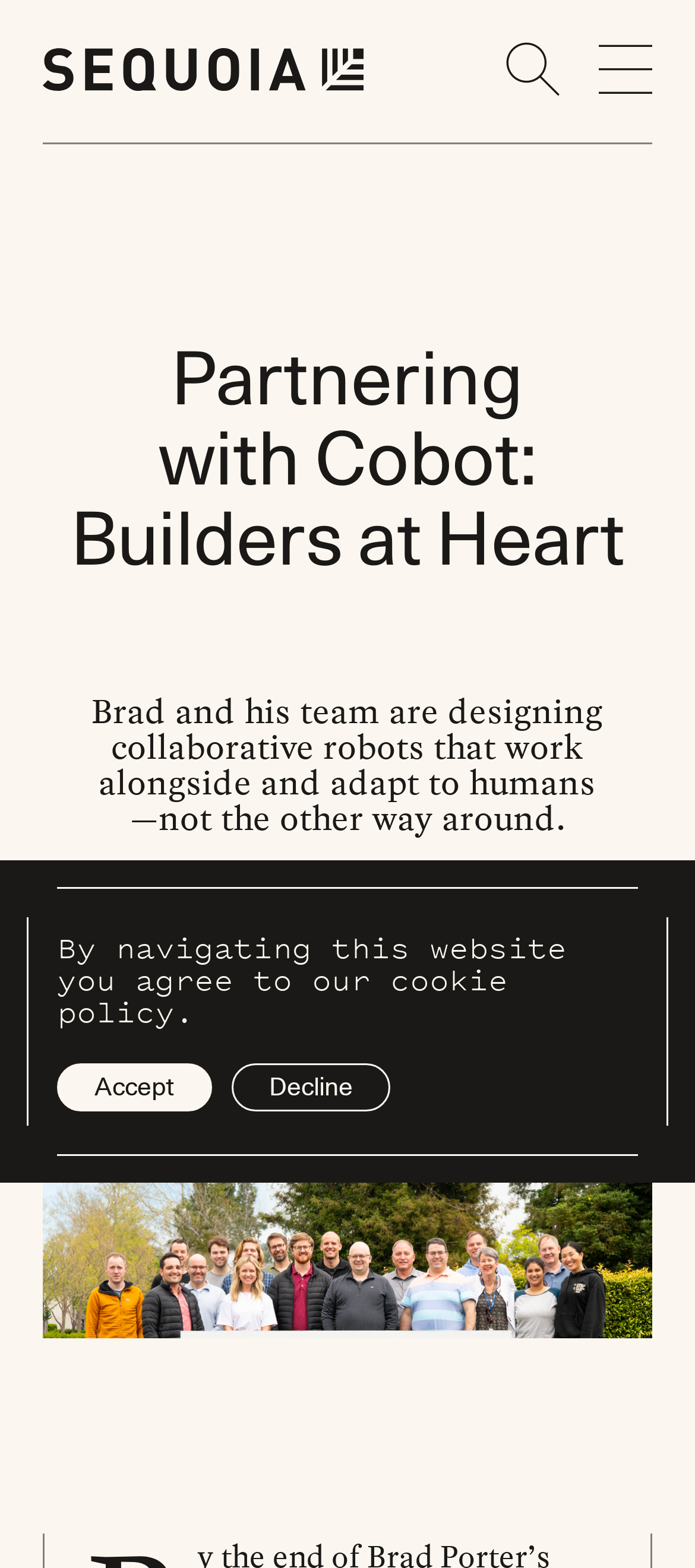Provide a one-word or brief phrase answer to the question:
What is the name of the company?

Sequoia Capital